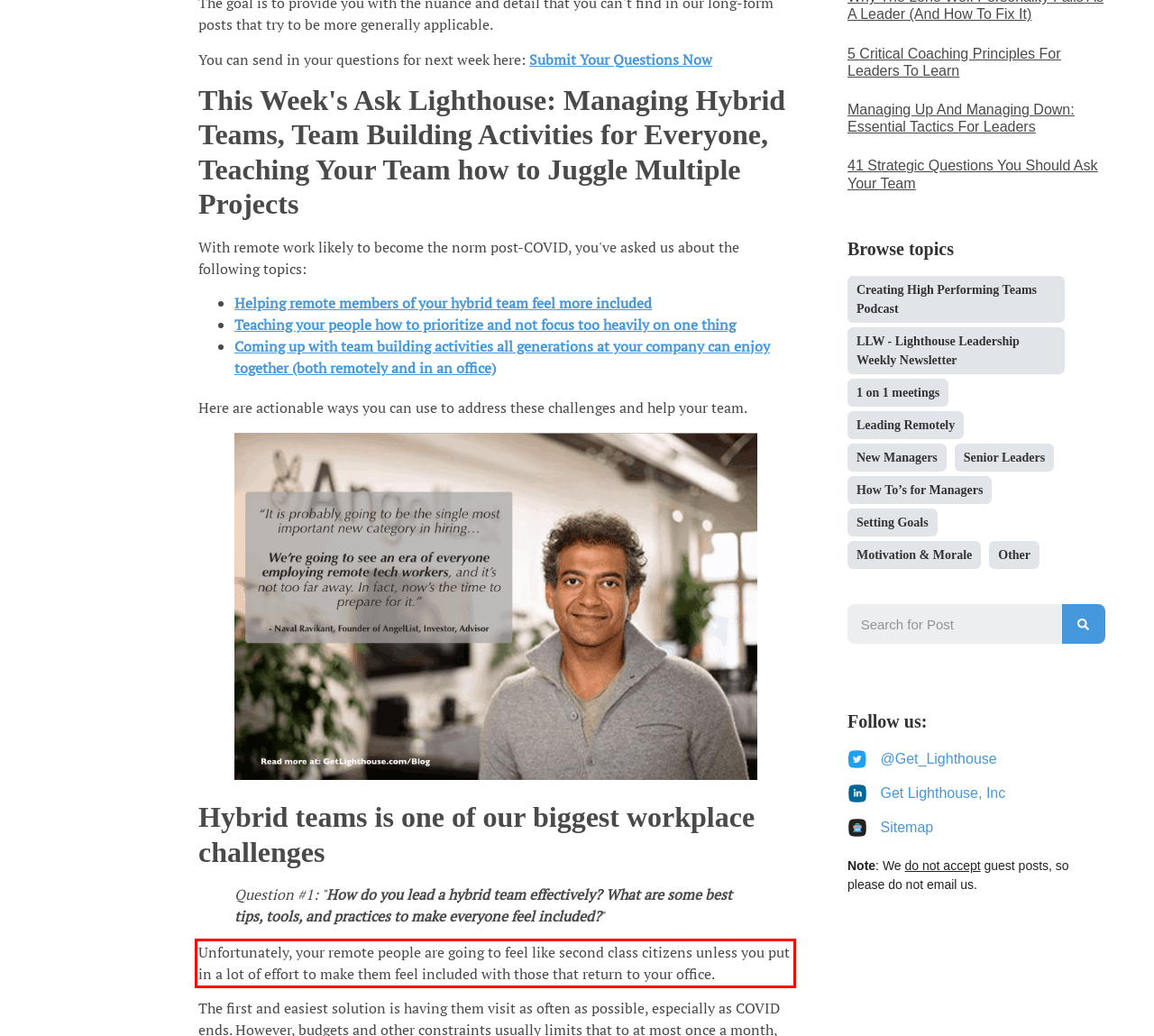Identify the red bounding box in the webpage screenshot and perform OCR to generate the text content enclosed.

Unfortunately, your remote people are going to feel like second class citizens unless you put in a lot of effort to make them feel included with those that return to your office.